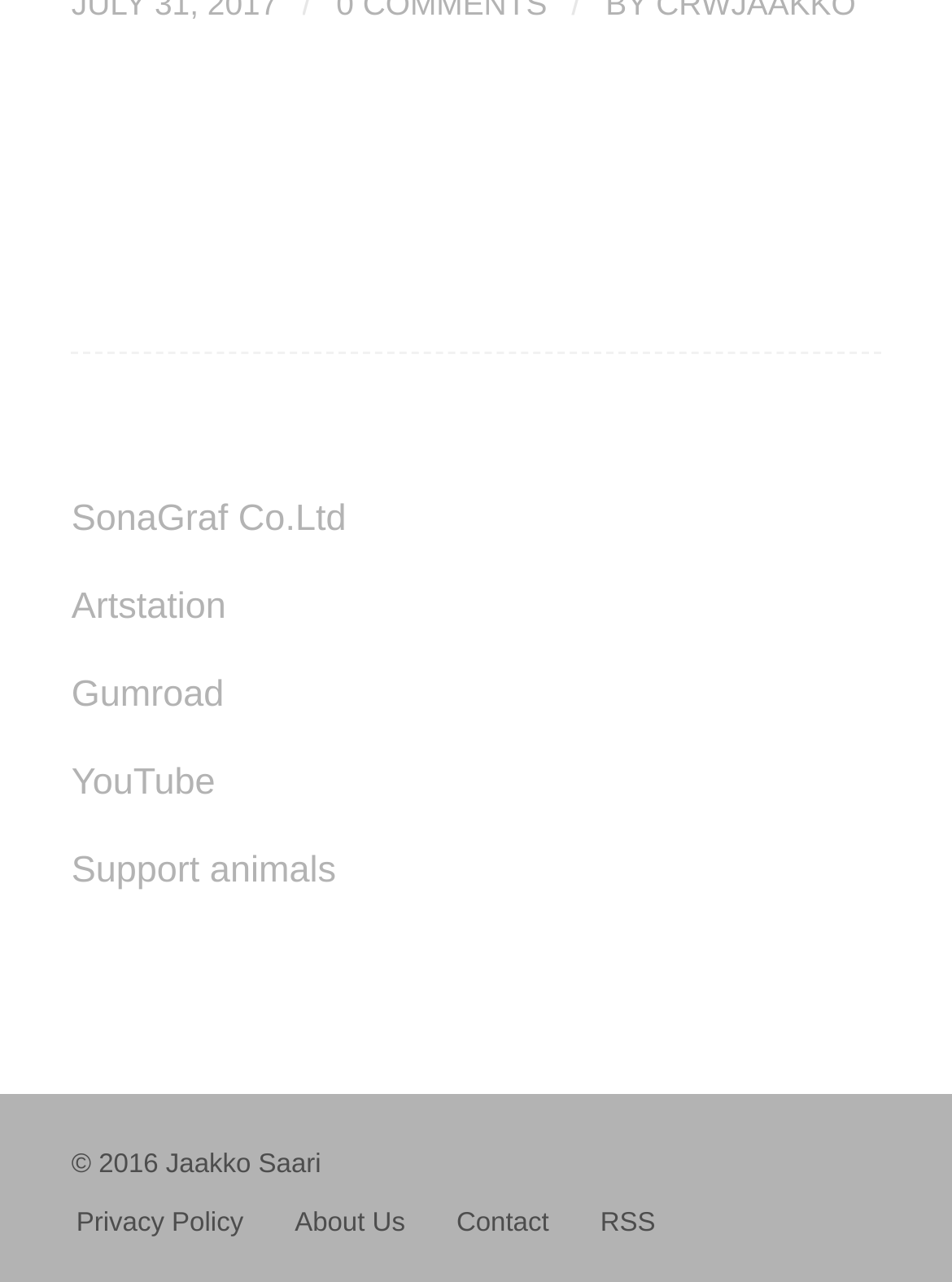Use the information in the screenshot to answer the question comprehensively: What is the name of the company?

I found the company name 'SonaGraf Co.Ltd' as one of the social media links available on the webpage.